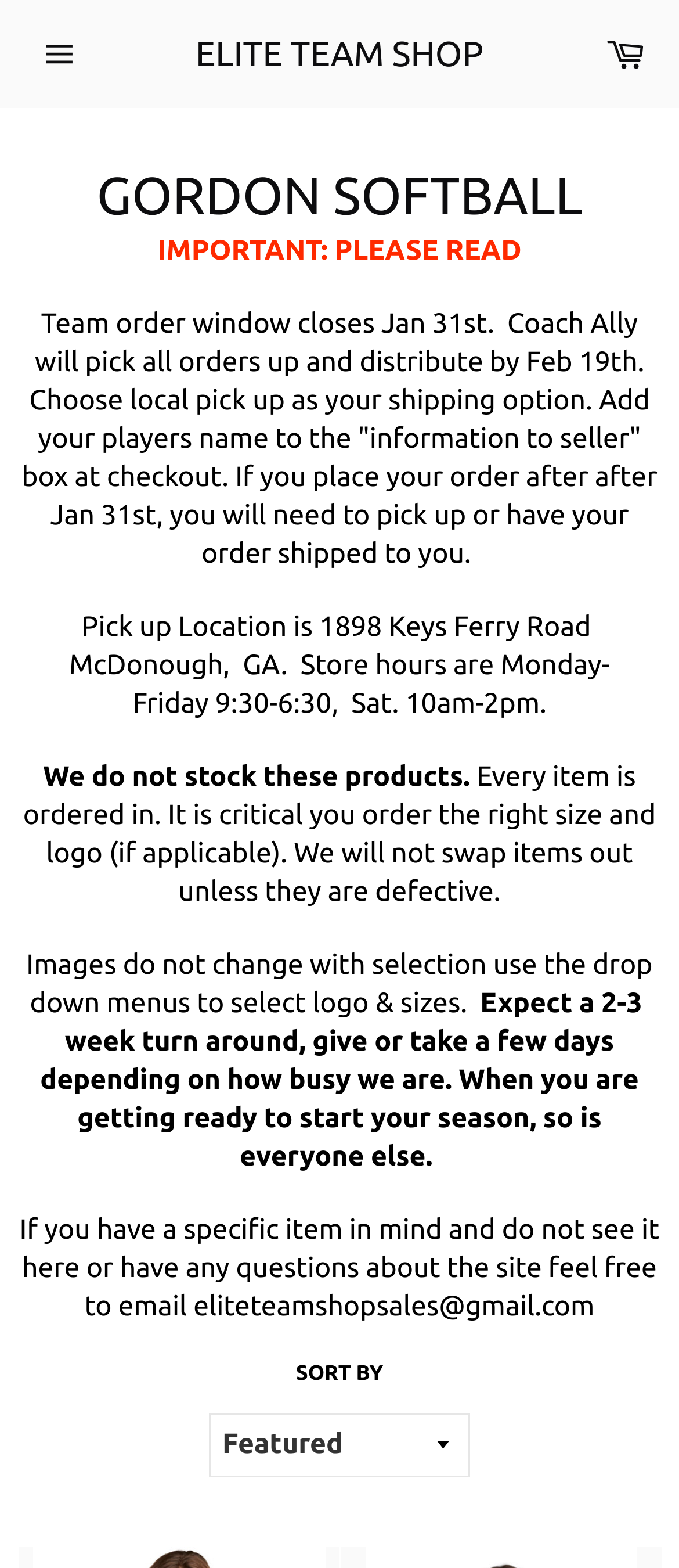Where is the pick-up location?
Answer the question with as much detail as you can, using the image as a reference.

The pick-up location is mentioned in the notice at the top of the page, which states 'Pick up Location is 1898 Keys Ferry Road McDonough, GA.'